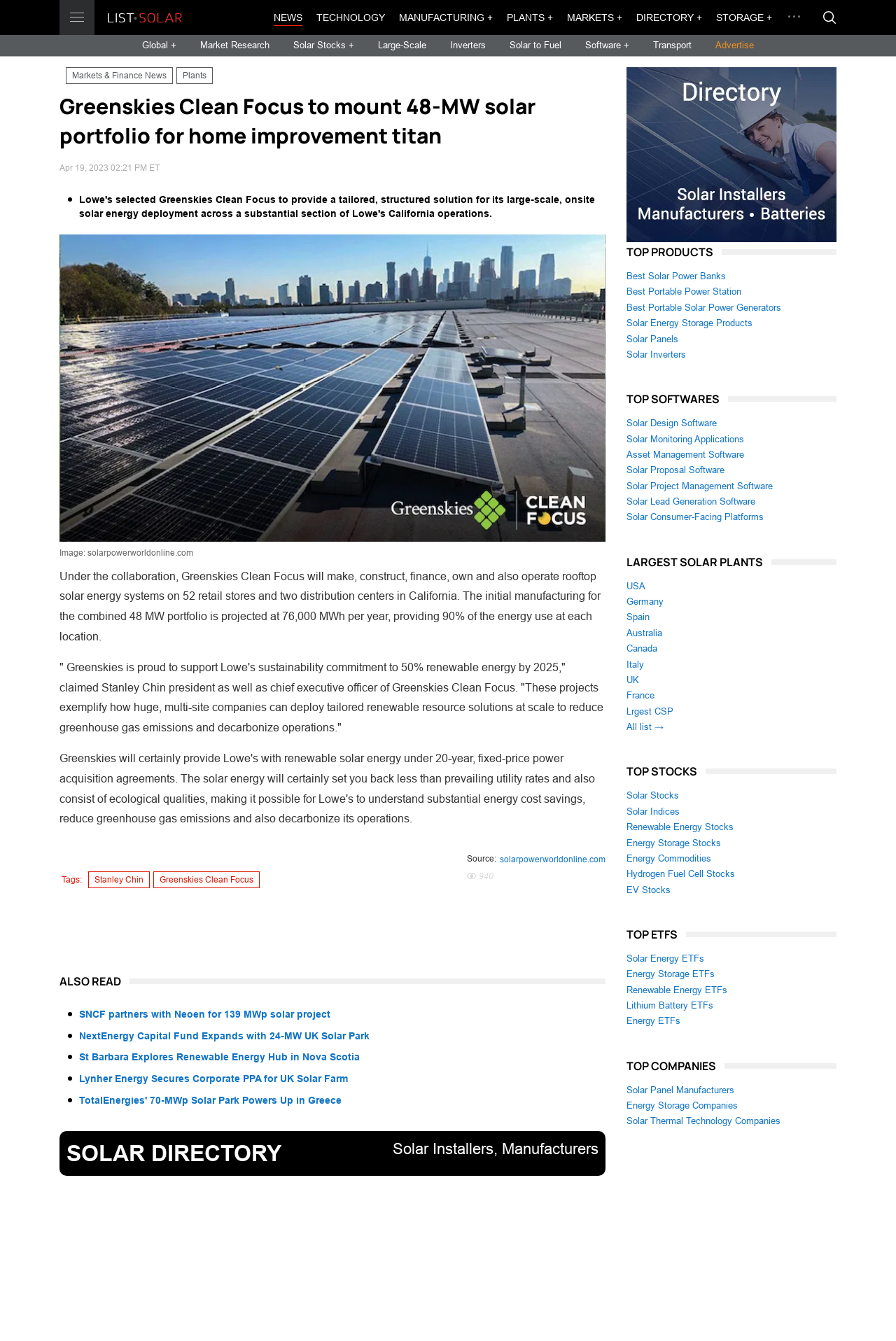Please reply to the following question using a single word or phrase: 
What is the percentage of energy use that the solar energy systems are expected to provide at each location?

90%